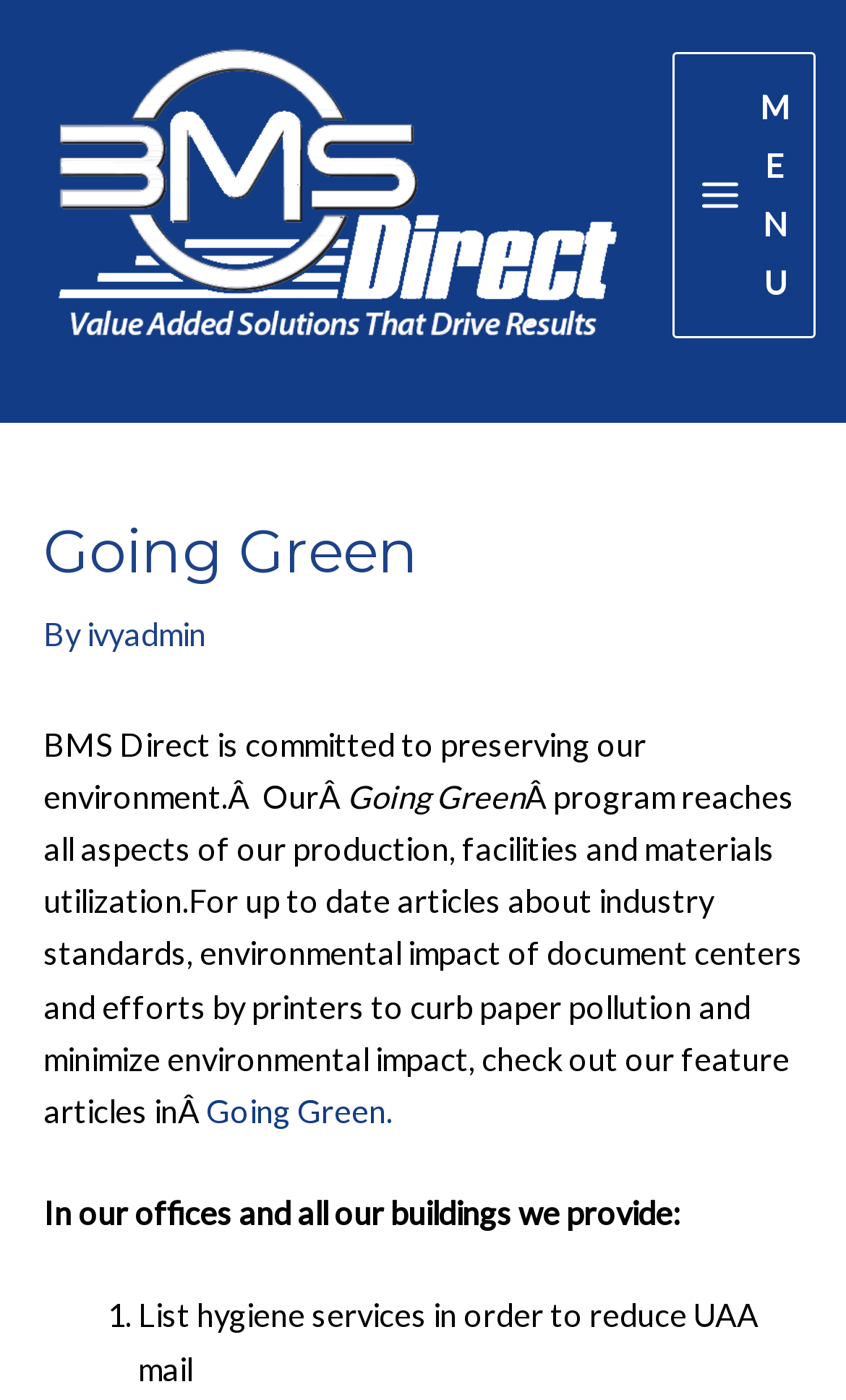What type of articles can be found on the webpage?
Please give a detailed and elaborate answer to the question.

The type of articles is obtained from the static text 'For up to date articles about industry standards, environmental impact of document centers and efforts by printers to curb paper pollution and minimize environmental impact...' which indicates that the webpage features articles related to industry standards and environmental impact.